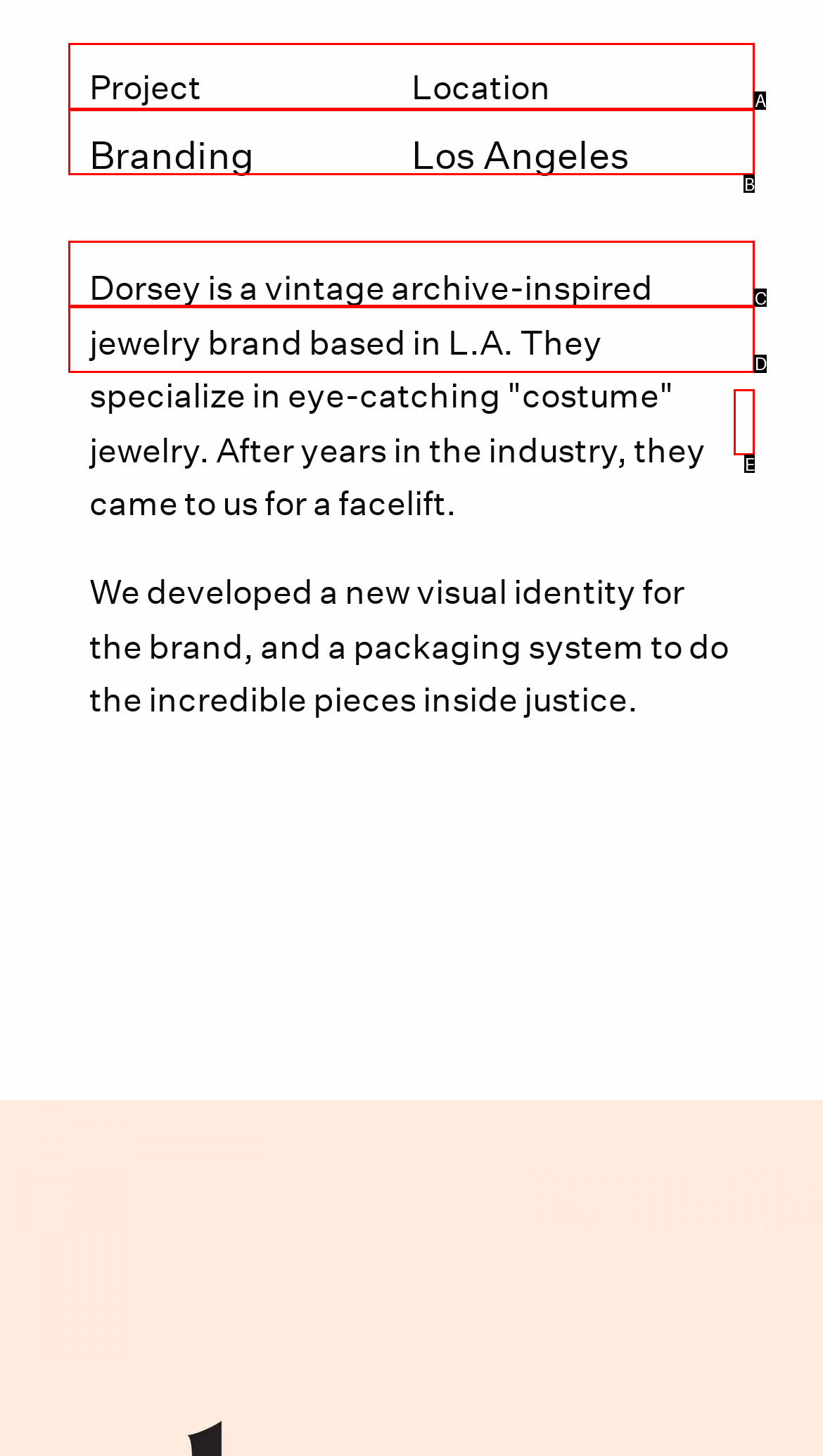Tell me the letter of the option that corresponds to the description: Contact
Answer using the letter from the given choices directly.

D